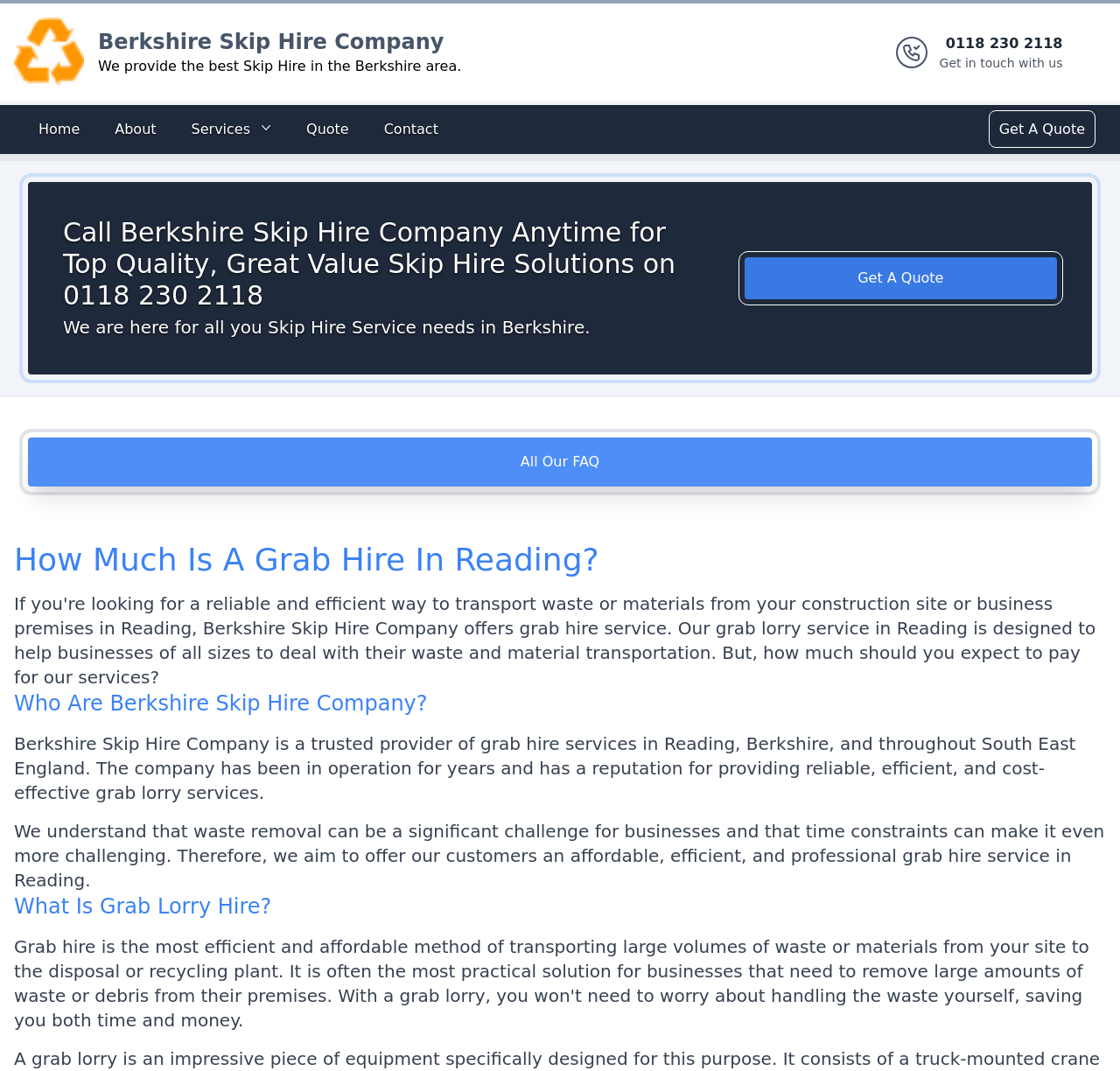Please mark the clickable region by giving the bounding box coordinates needed to complete this instruction: "View services".

[0.161, 0.105, 0.252, 0.137]